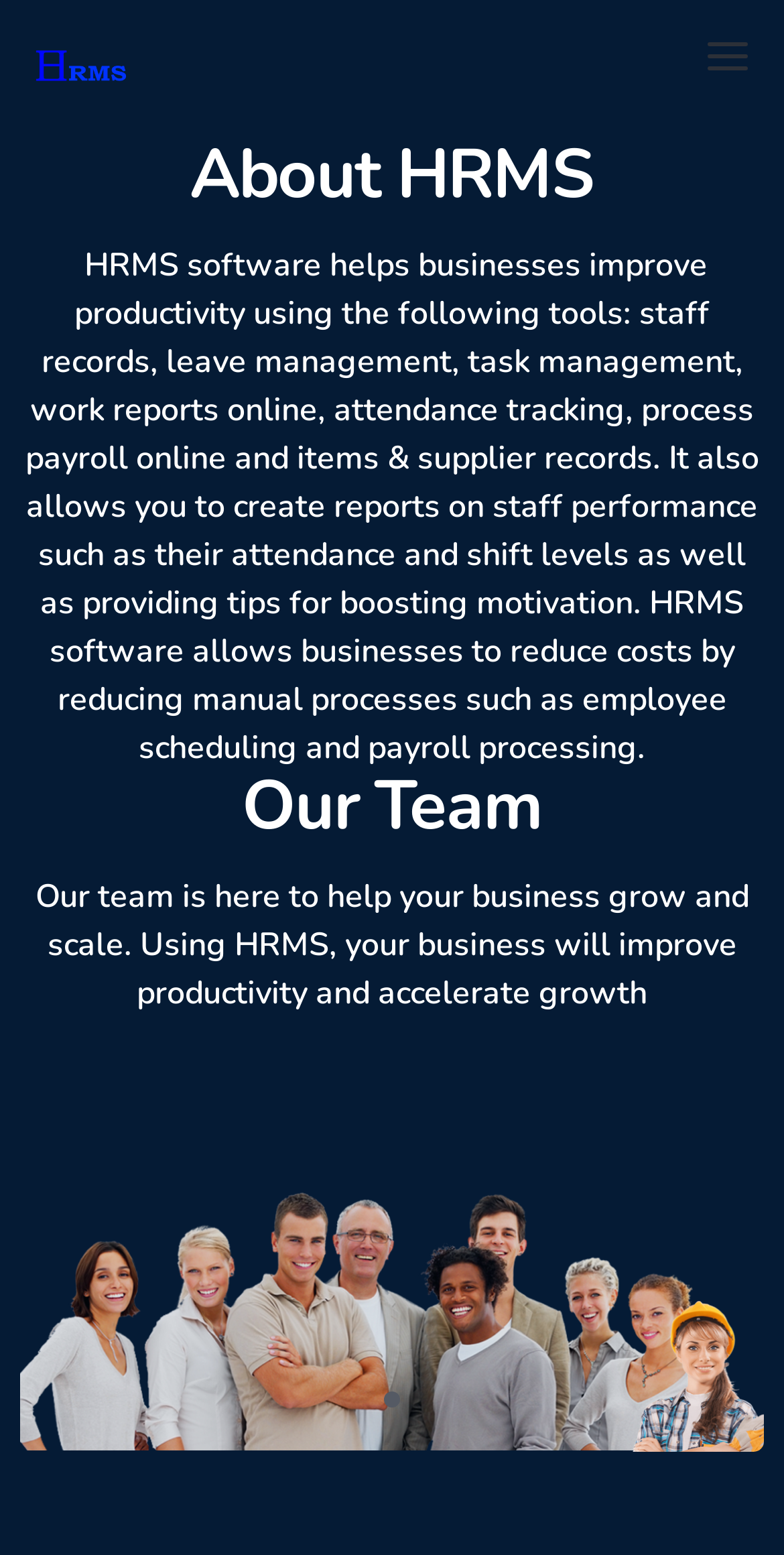Summarize the contents and layout of the webpage in detail.

Here is the detailed description of the webpage:

At the top left corner, there is an HRMS logo, which is a link. To the right of the logo, there is a toggle navigation button with two icons. Below the logo and the button, there is a heading that reads "About HRMS". 

Under the "About HRMS" heading, there is a paragraph of text that describes the features and benefits of HRMS software, including staff records, leave management, task management, and more. 

Below the paragraph, there is another heading that reads "Our Team". Under this heading, there is a paragraph of text that describes the role of the team in helping businesses grow and scale using HRMS.

To the right of the "Our Team" section, there is an image of a project planner team. Below the image, there is a list item with a dot and the text "Page dot 1". 

At the bottom right corner, there is a link with an arrow-up icon.